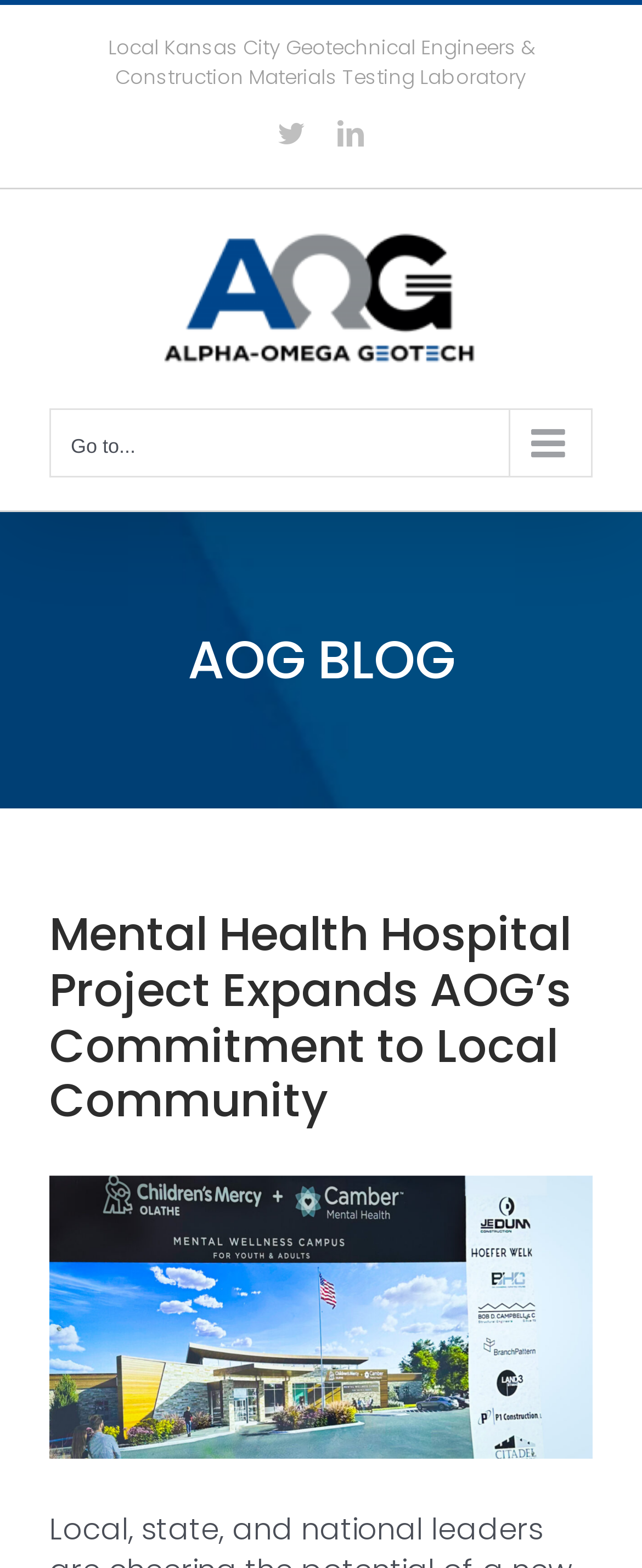Given the element description: "alt="Alpha-Omega Geotech, Inc. Logo"", predict the bounding box coordinates of this UI element. The coordinates must be four float numbers between 0 and 1, given as [left, top, right, bottom].

[0.077, 0.142, 0.923, 0.24]